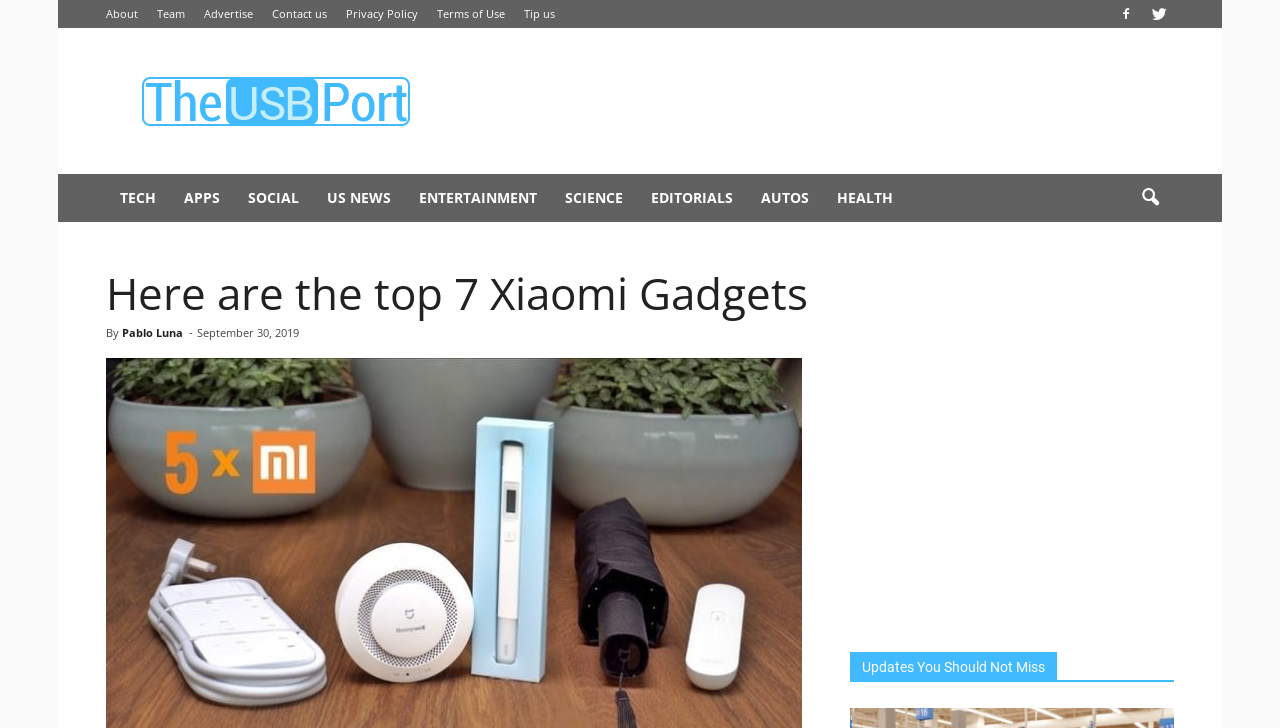Explain the features and main sections of the webpage comprehensively.

The webpage appears to be an article or blog post about Xiaomi gadgets. At the top, there is a navigation menu with seven links: "About", "Team", "Advertise", "Contact us", "Privacy Policy", "Terms of Use", and "Tip us". These links are aligned horizontally and take up a small portion of the top section of the page.

Below the navigation menu, there are two social media icons, represented by Unicode characters "\ue818" and "\ue831", located at the top right corner of the page.

The main content of the page is divided into two sections. The first section has a heading "Here are the top 7 Xiaomi Gadgets" and is accompanied by an image of a USB port. Below the heading, there is a byline that reads "By Pablo Luna" and a date "September 30, 2019".

The second section is a list of categories, including "TECH", "APPS", "SOCIAL", "US NEWS", "ENTERTAINMENT", "SCIENCE", "EDITORIALS", and "AUTOS", which are represented as links and are aligned horizontally. There is also a button with a Unicode character "\ue80a" located at the top right corner of this section.

In the middle of the page, there is an advertisement iframe that takes up a significant portion of the page.

At the bottom of the page, there is another advertisement iframe and a heading that reads "Updates You Should Not Miss".